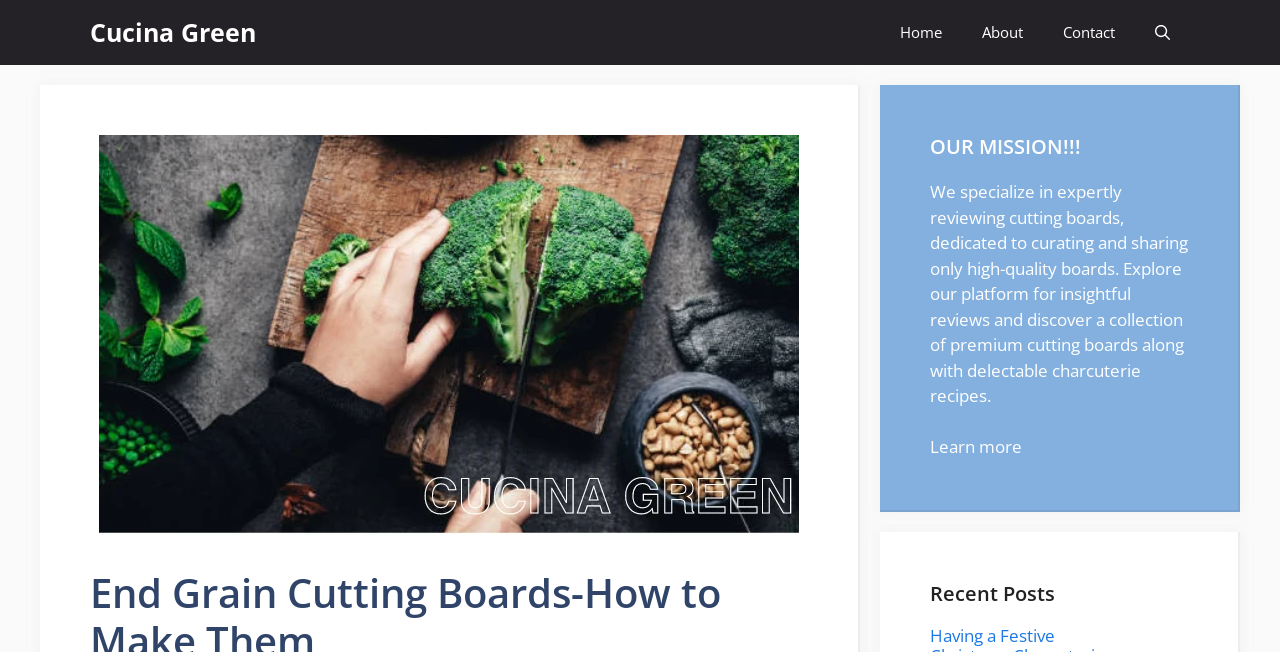What is the title of the section below the image?
Please provide a single word or phrase as the answer based on the screenshot.

OUR MISSION!!!